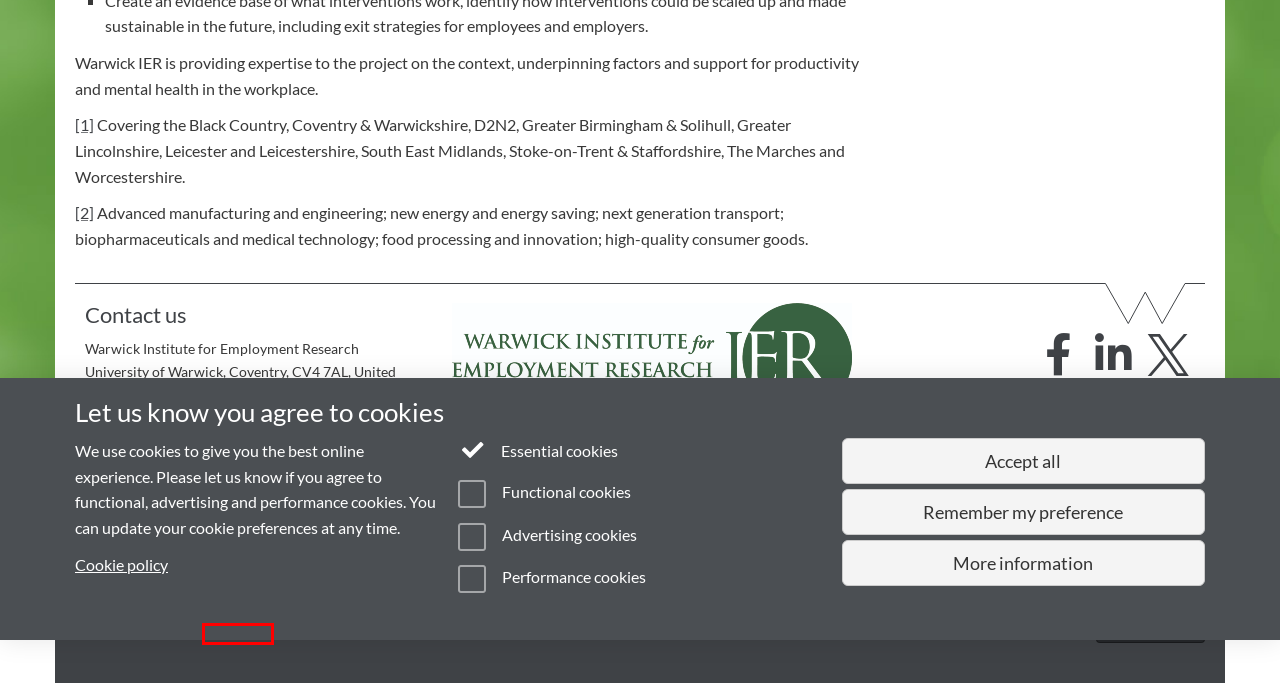You have a screenshot of a webpage with a red rectangle bounding box around an element. Identify the best matching webpage description for the new page that appears after clicking the element in the bounding box. The descriptions are:
A. Copyright statement, Warwick University web site
B. Web accessibility - University of Warwick
C. Warwick IER - Site Map
D. Privacy Notices
E. SiteBuilder - Web Publishing - IT Services
F. Modern Slavery Act
G. Career Opportunities
H. Use of cookies on warwick.ac.uk (Warwick web site)

B